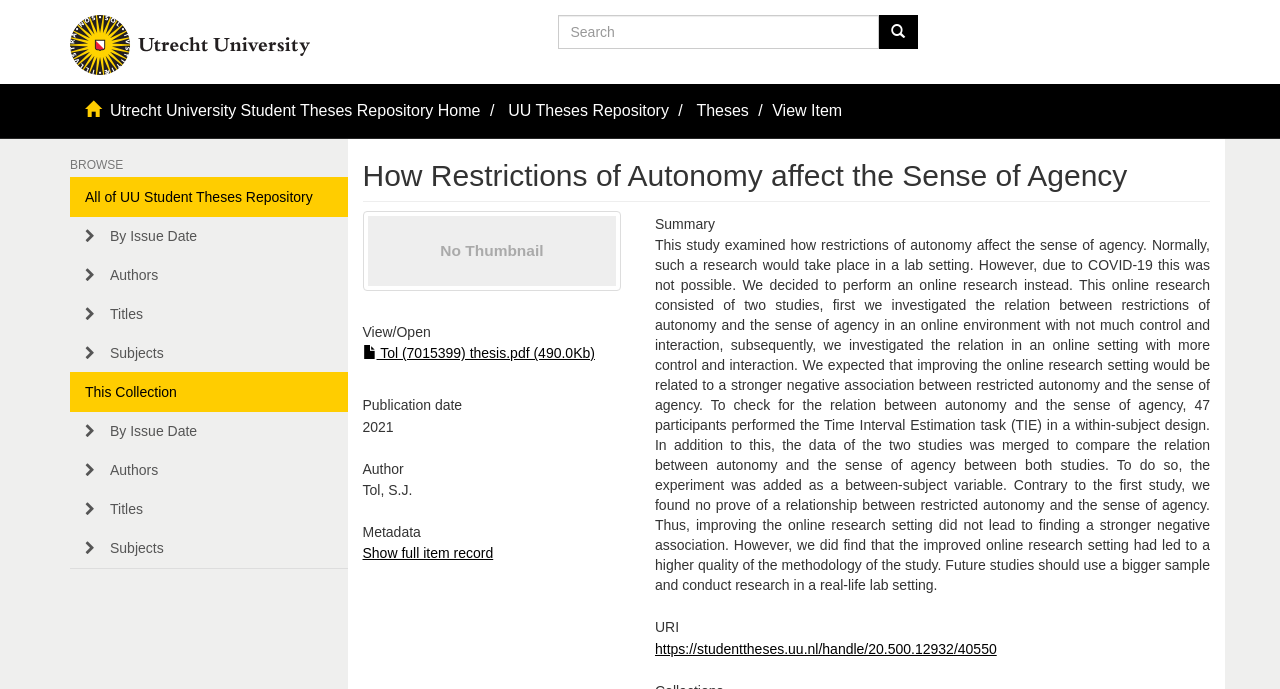Given the description of a UI element: "Tol (7015399) thesis.pdf (490.0Kb)", identify the bounding box coordinates of the matching element in the webpage screenshot.

[0.283, 0.501, 0.465, 0.524]